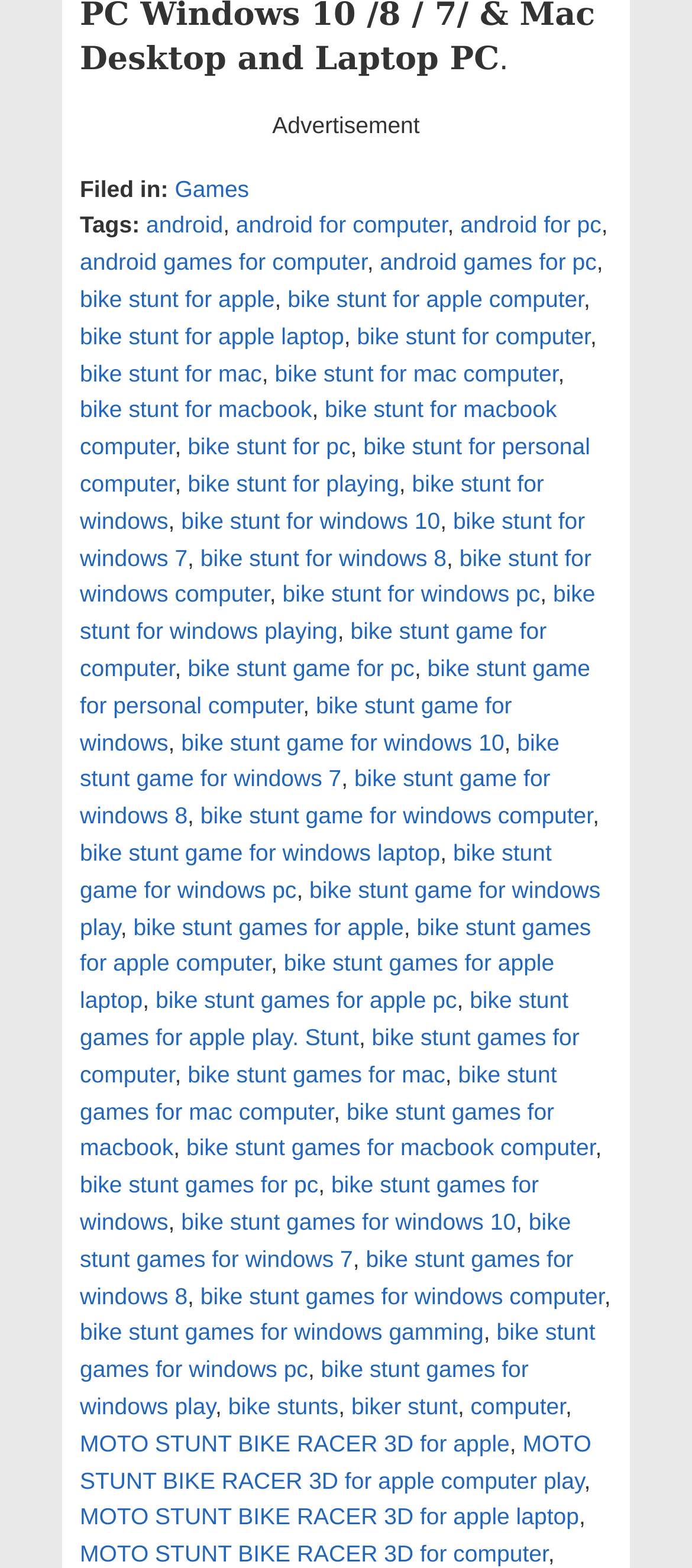Please locate the bounding box coordinates for the element that should be clicked to achieve the following instruction: "Click on 'Games'". Ensure the coordinates are given as four float numbers between 0 and 1, i.e., [left, top, right, bottom].

[0.252, 0.112, 0.36, 0.129]